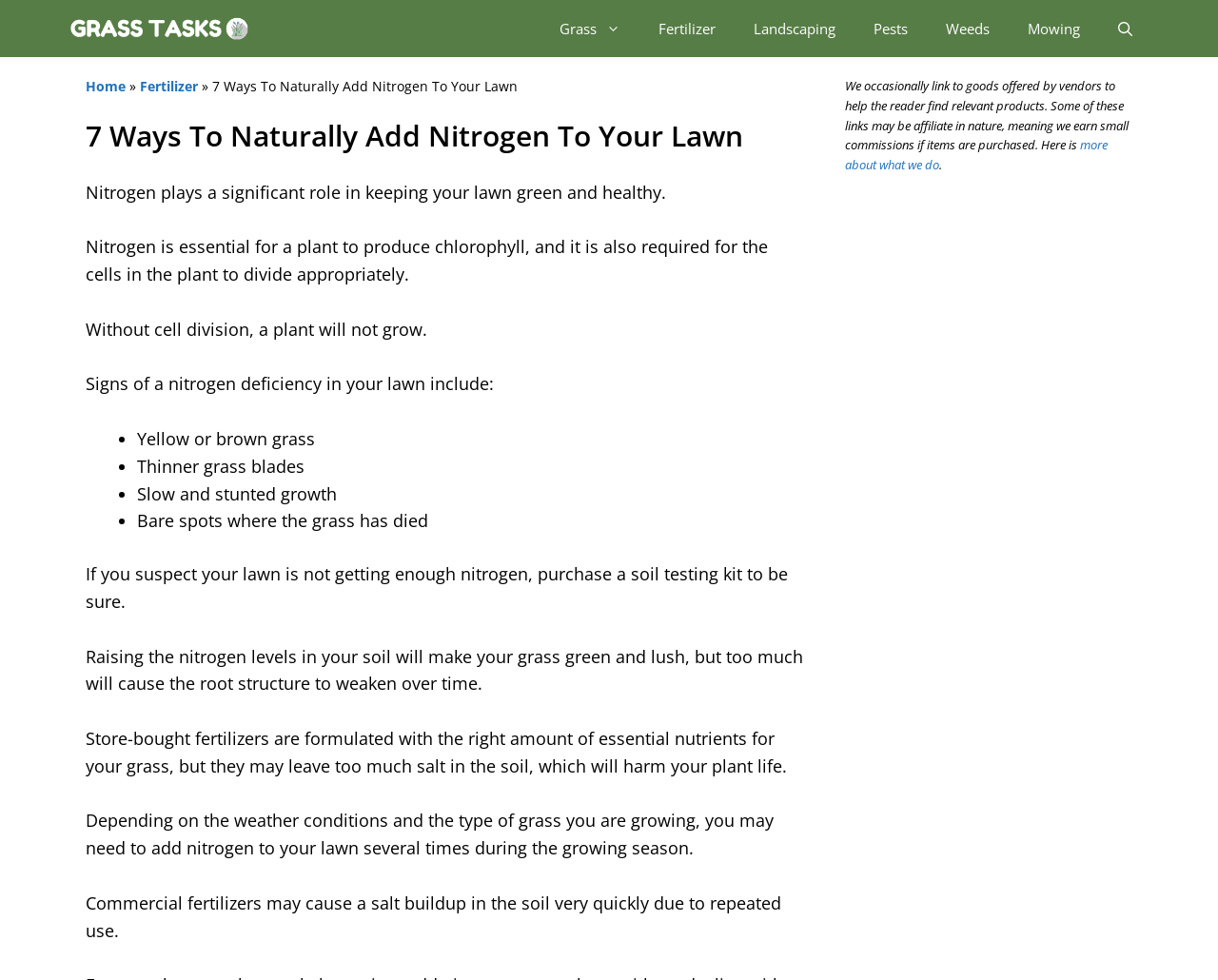Could you specify the bounding box coordinates for the clickable section to complete the following instruction: "Read more about what we do"?

[0.694, 0.139, 0.909, 0.177]